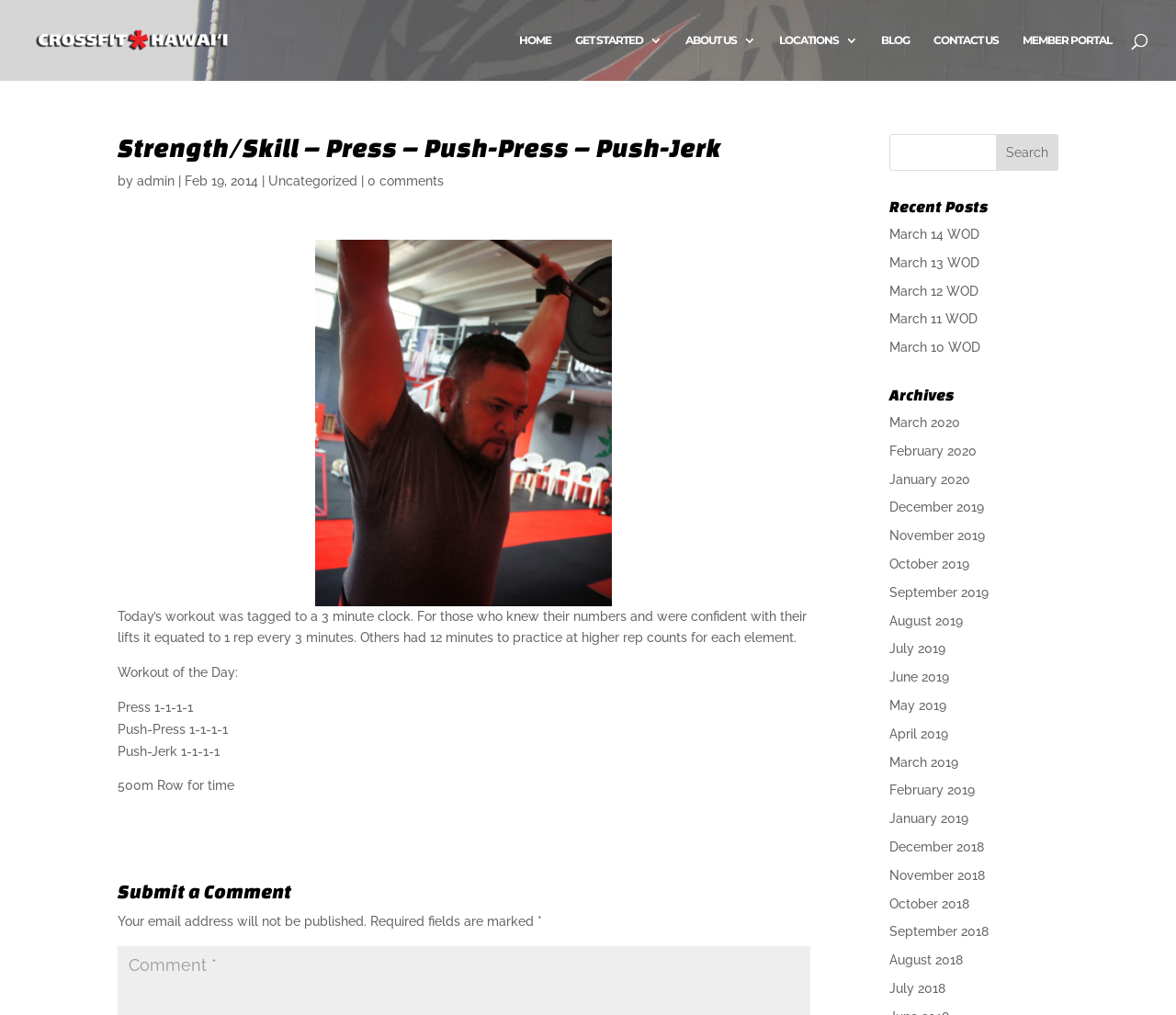Look at the image and give a detailed response to the following question: How many recent posts are listed?

The recent posts section is located in the right sidebar of the webpage, and it lists five recent posts with their corresponding dates.